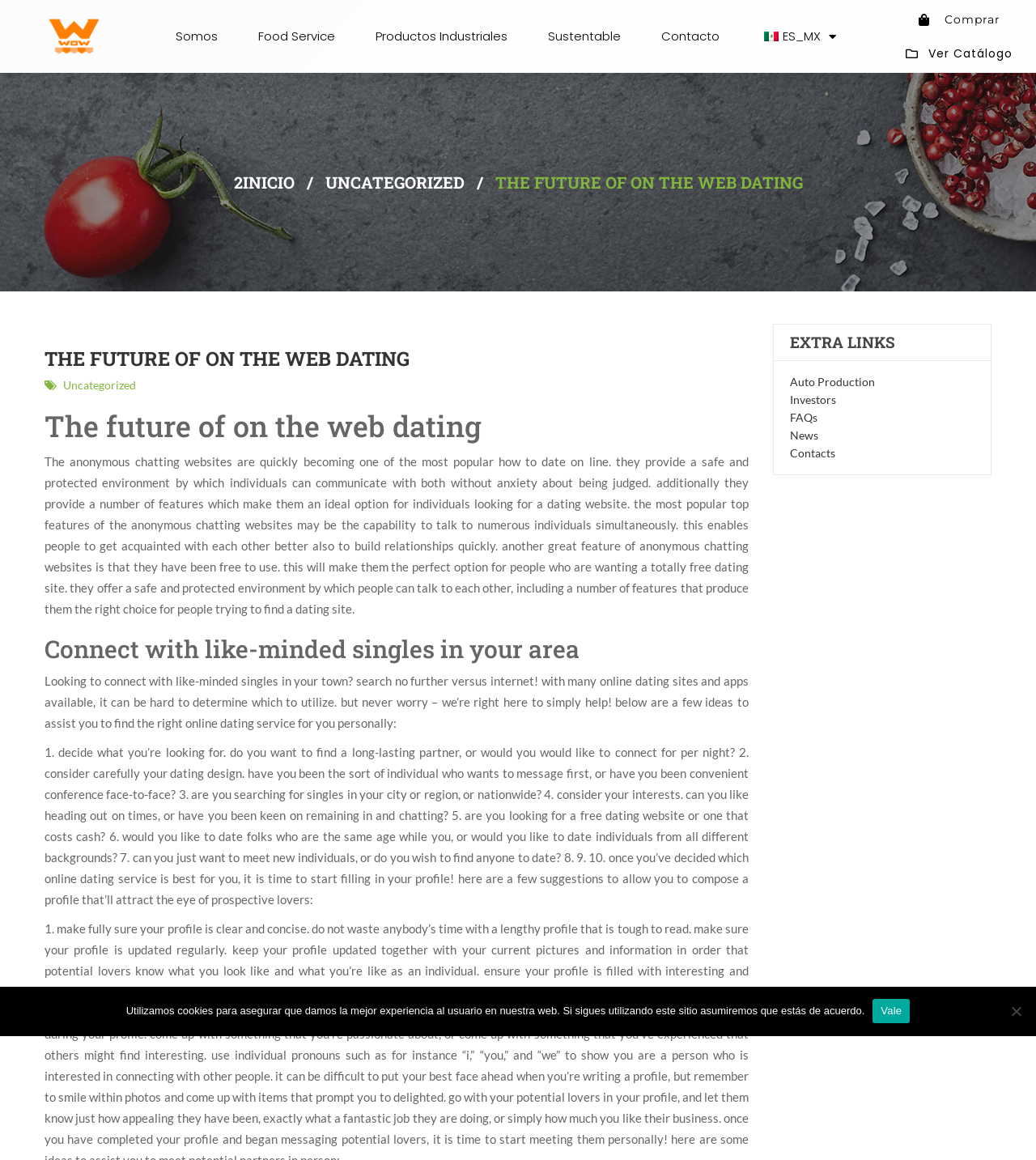Please indicate the bounding box coordinates for the clickable area to complete the following task: "Click the 'Visita wowmart.com nuestra tienda en línea' link". The coordinates should be specified as four float numbers between 0 and 1, i.e., [left, top, right, bottom].

[0.382, 0.881, 0.606, 0.894]